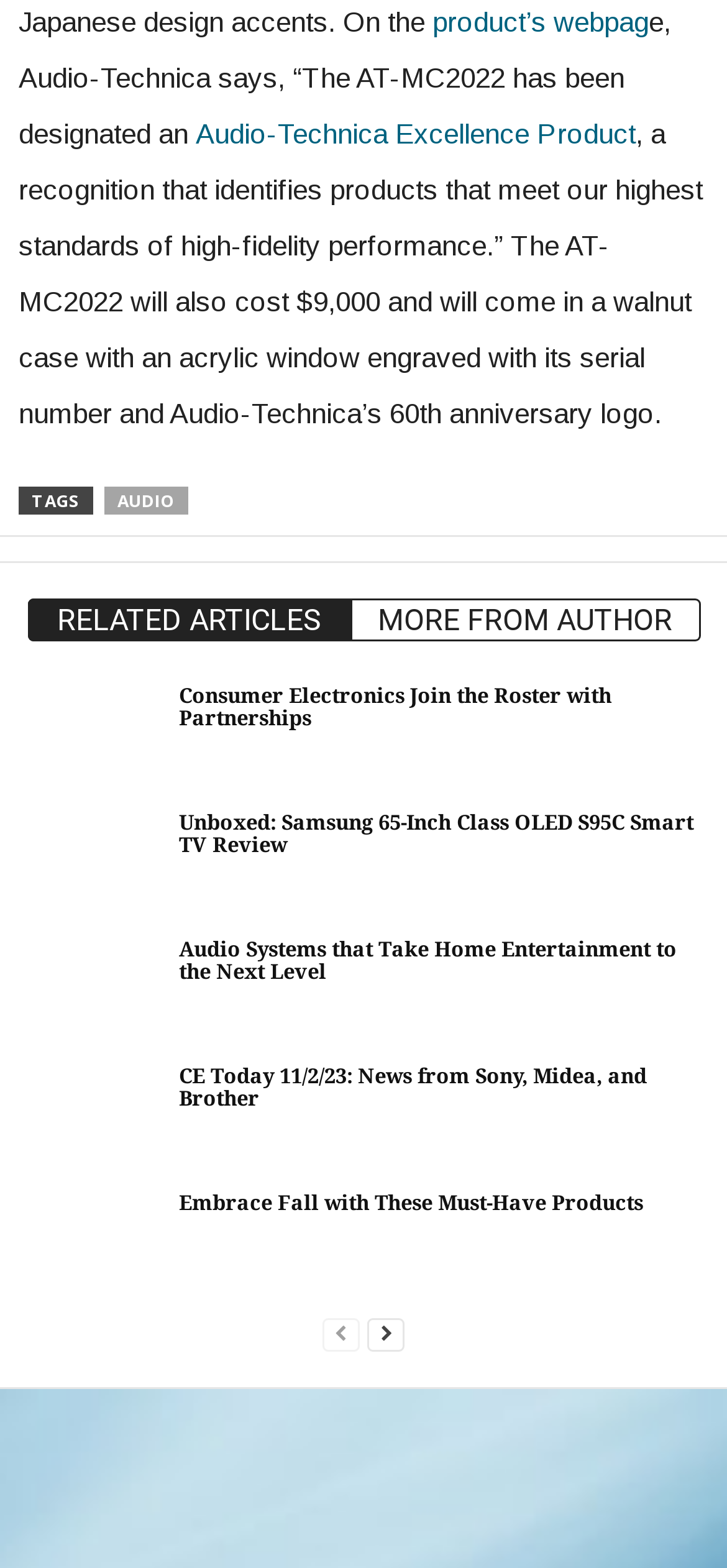Can you find the bounding box coordinates for the element that needs to be clicked to execute this instruction: "Click on the 'product’s webpage' link"? The coordinates should be given as four float numbers between 0 and 1, i.e., [left, top, right, bottom].

[0.595, 0.003, 0.892, 0.024]